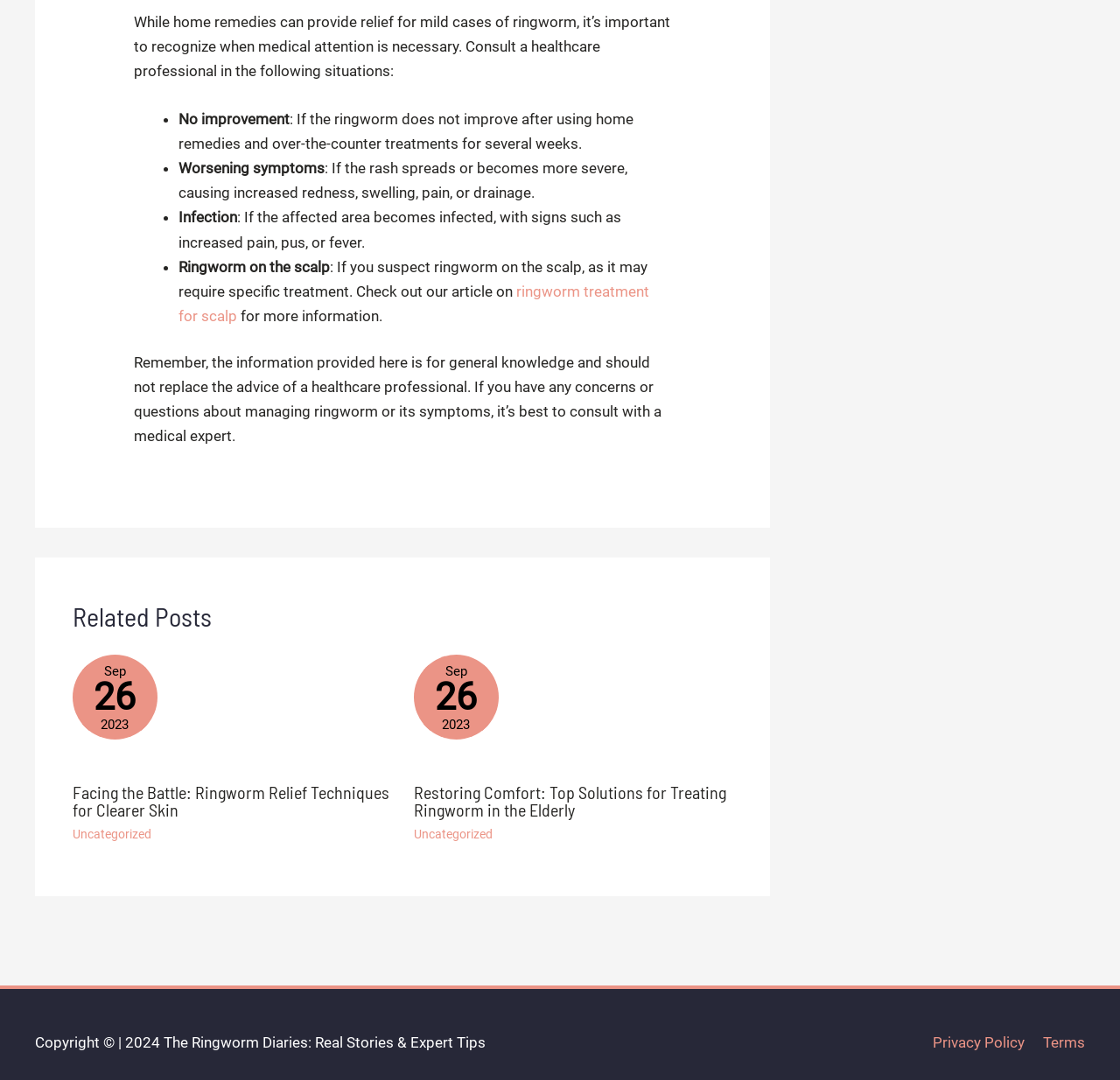Please identify the bounding box coordinates of the element's region that should be clicked to execute the following instruction: "View the 'Gallery'". The bounding box coordinates must be four float numbers between 0 and 1, i.e., [left, top, right, bottom].

None